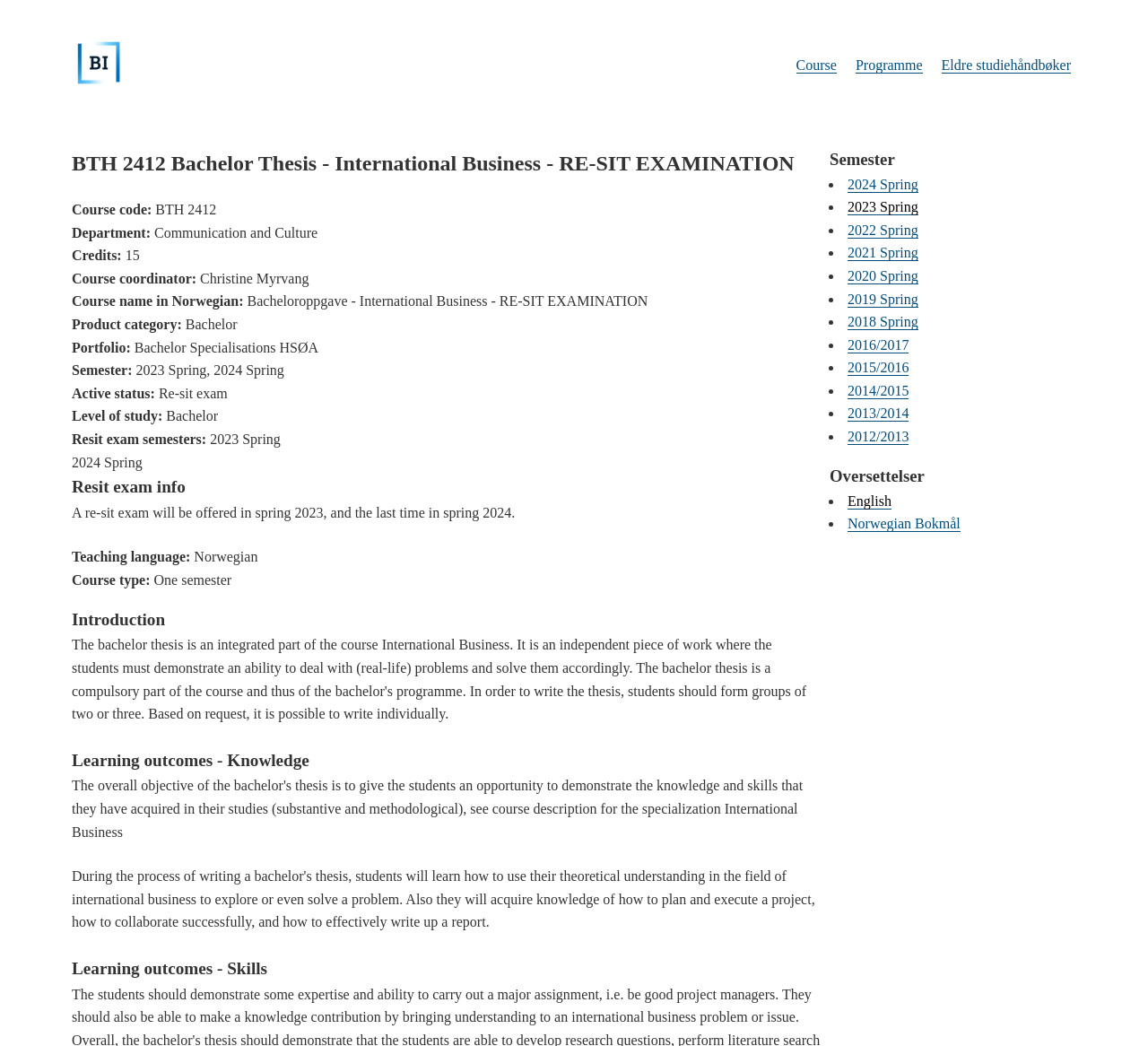What is the course type?
Based on the image, answer the question with as much detail as possible.

The course type can be found in the section 'Course type:' which is located at the bottom of the webpage. The value of this field is 'One semester'.